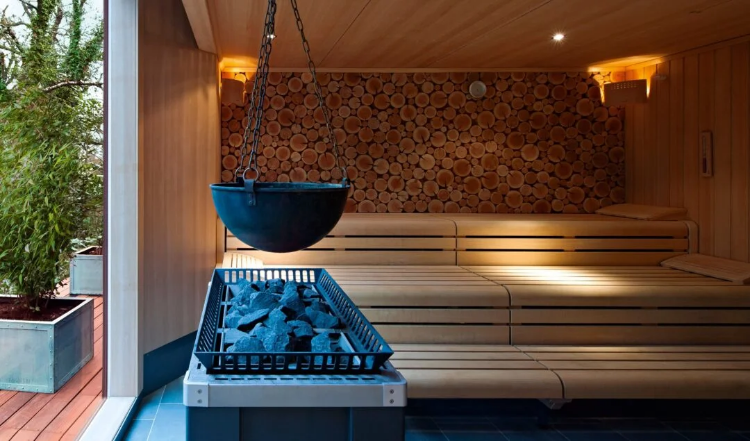What is suspended above the stones?
Use the information from the screenshot to give a comprehensive response to the question.

In the foreground, a cast-iron bowl hangs suspended above a thoughtfully arranged pile of stones, which implies that the object suspended above the stones is a cast-iron bowl.